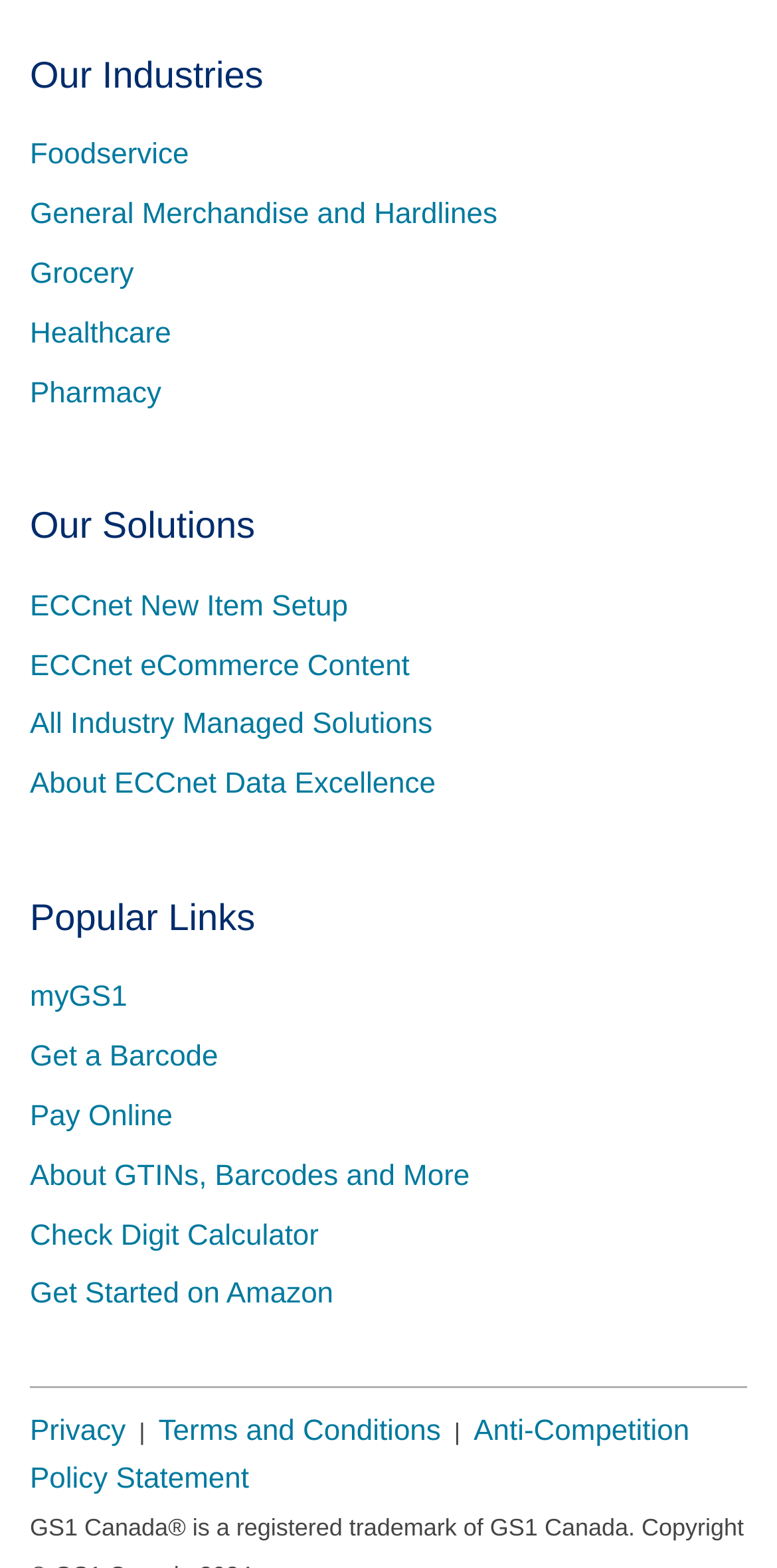With reference to the screenshot, provide a detailed response to the question below:
What is the last link listed at the bottom of the webpage?

At the bottom of the webpage, I found a section with several links, and the last one is labeled 'Anti-Competition Policy Statement'.